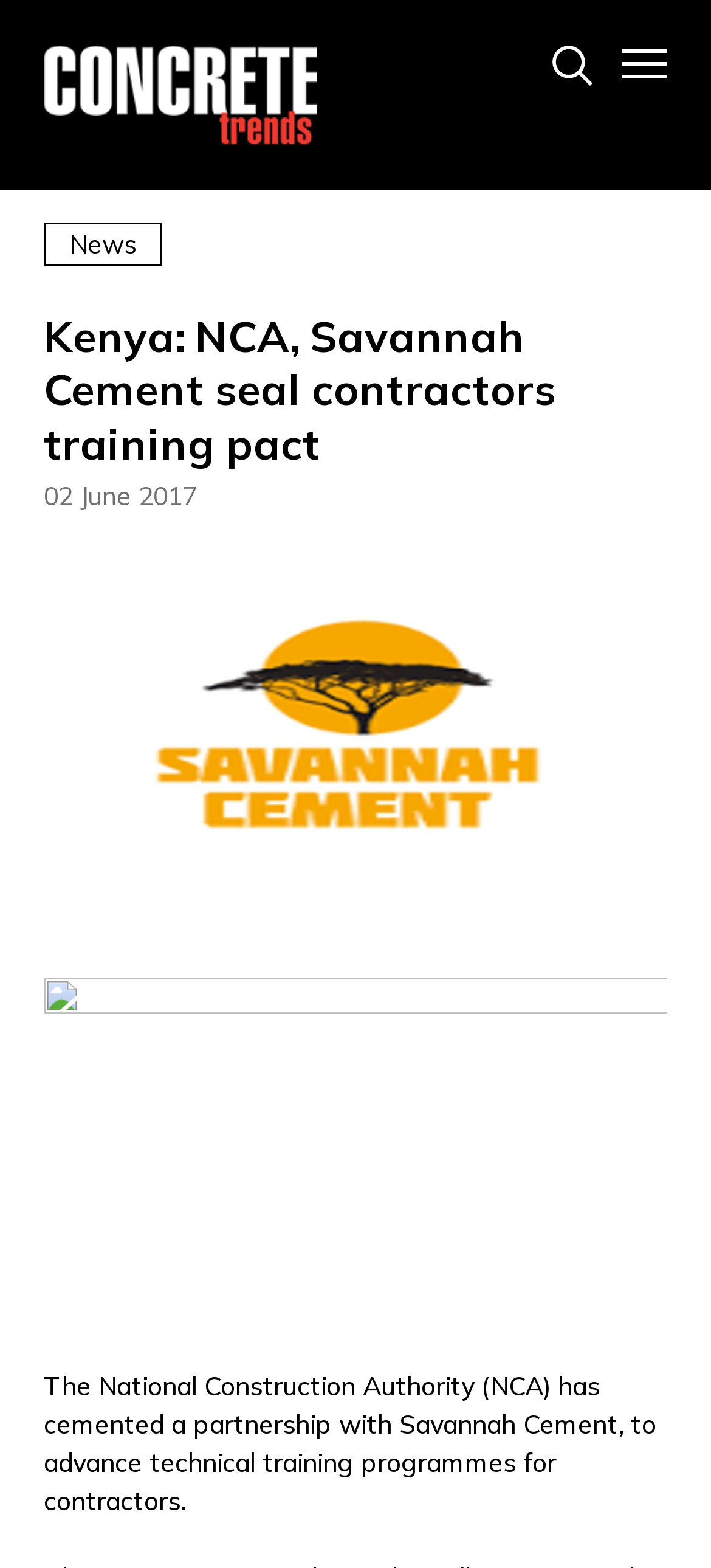Craft a detailed narrative of the webpage's structure and content.

The webpage appears to be a news article page. At the top left corner, there is a logo image with a corresponding link. To the right of the logo, there is a small image, and next to it, a button with no text. Below the logo, there is a "News" label. 

The main headline, "Kenya: NCA, Savannah Cement seal contractors training pact", is prominently displayed below the "News" label. The date "02 June 2017" is written in a smaller font below the headline. 

The main content of the article is a paragraph of text that starts with "The National Construction Authority (NCA) has cemented a partnership with Savannah Cement, to advance technical training programmes for contractors." This text is located at the bottom left of the page, spanning almost the entire width of the page.